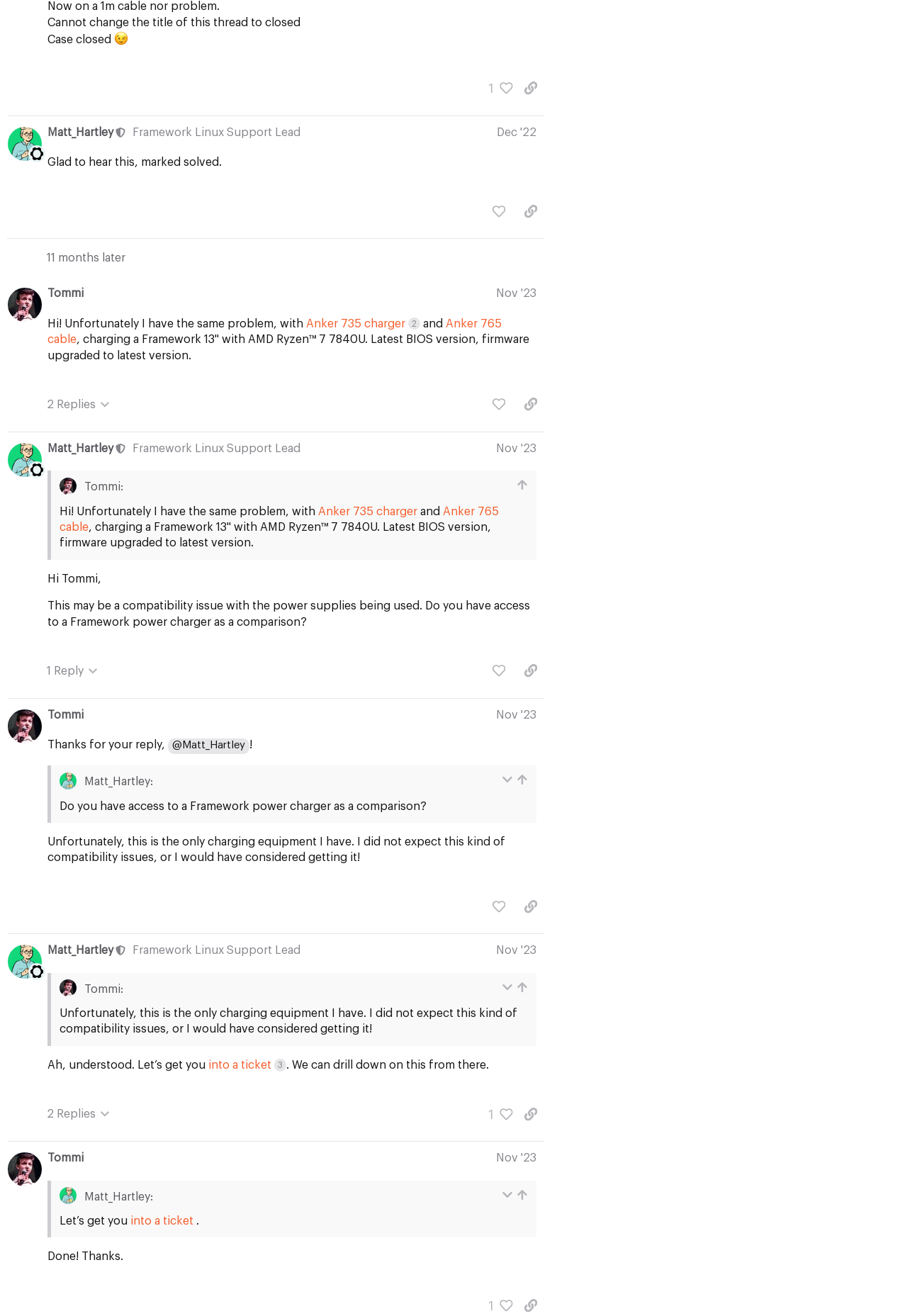For the element described, predict the bounding box coordinates as (top-left x, top-left y, bottom-right x, bottom-right y). All values should be between 0 and 1. Element description: Anker 735 charger 2

[0.338, 0.242, 0.463, 0.25]